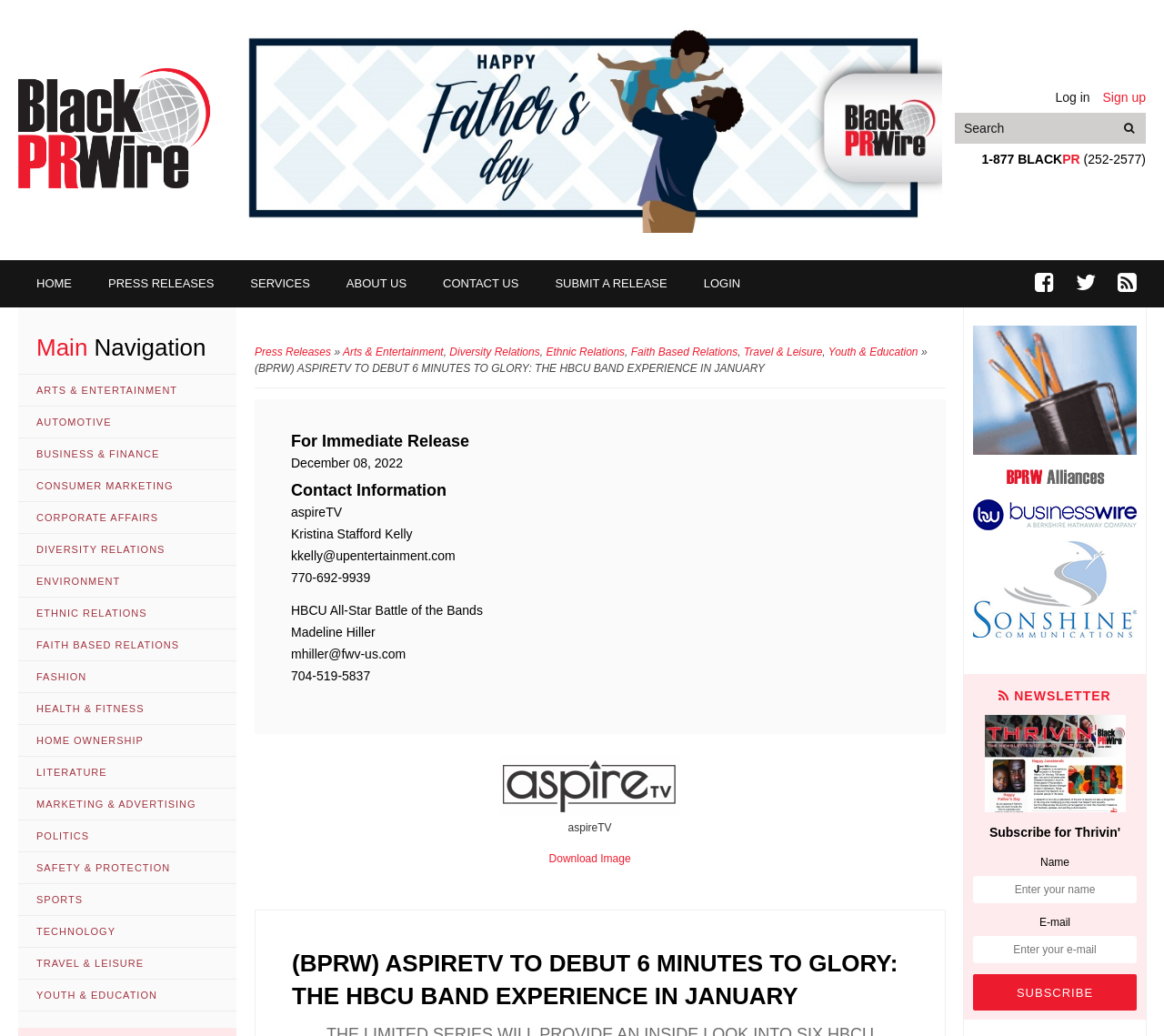Find the bounding box coordinates for the area that should be clicked to accomplish the instruction: "Log in".

[0.907, 0.083, 0.936, 0.104]